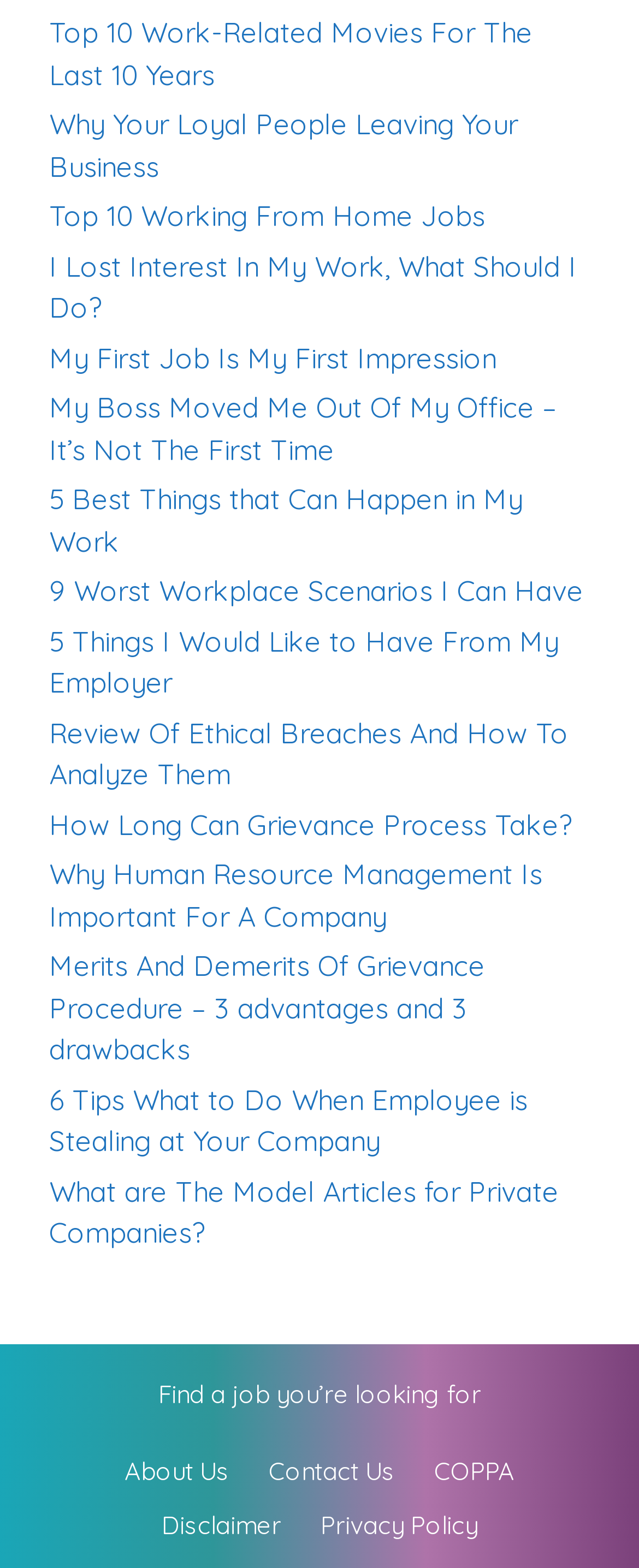Provide a single word or phrase to answer the given question: 
What is the topic of the first link on the webpage?

Work-Related Movies